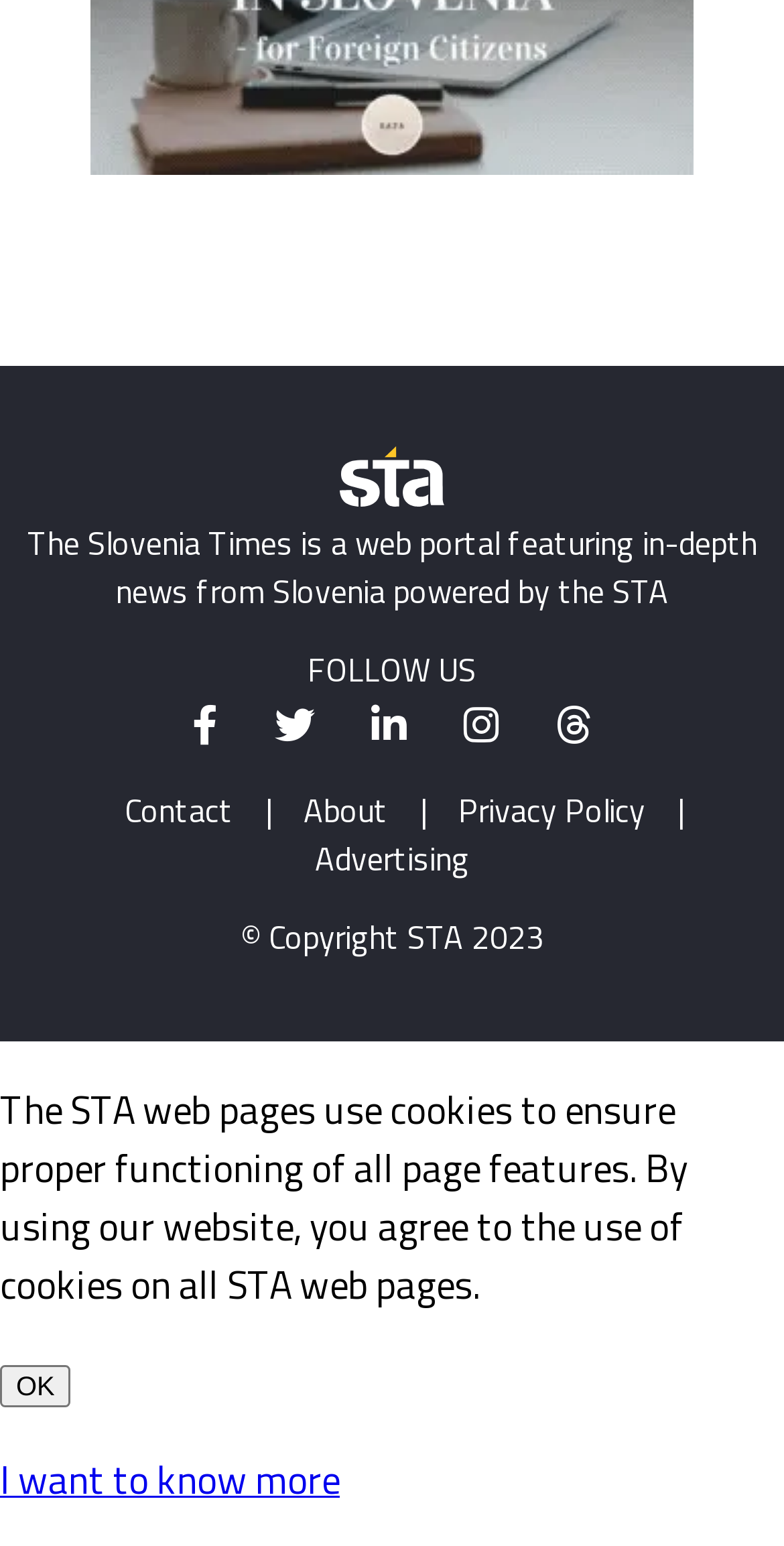Please determine the bounding box coordinates of the area that needs to be clicked to complete this task: 'Follow on Facebook'. The coordinates must be four float numbers between 0 and 1, formatted as [left, top, right, bottom].

[0.214, 0.455, 0.309, 0.482]